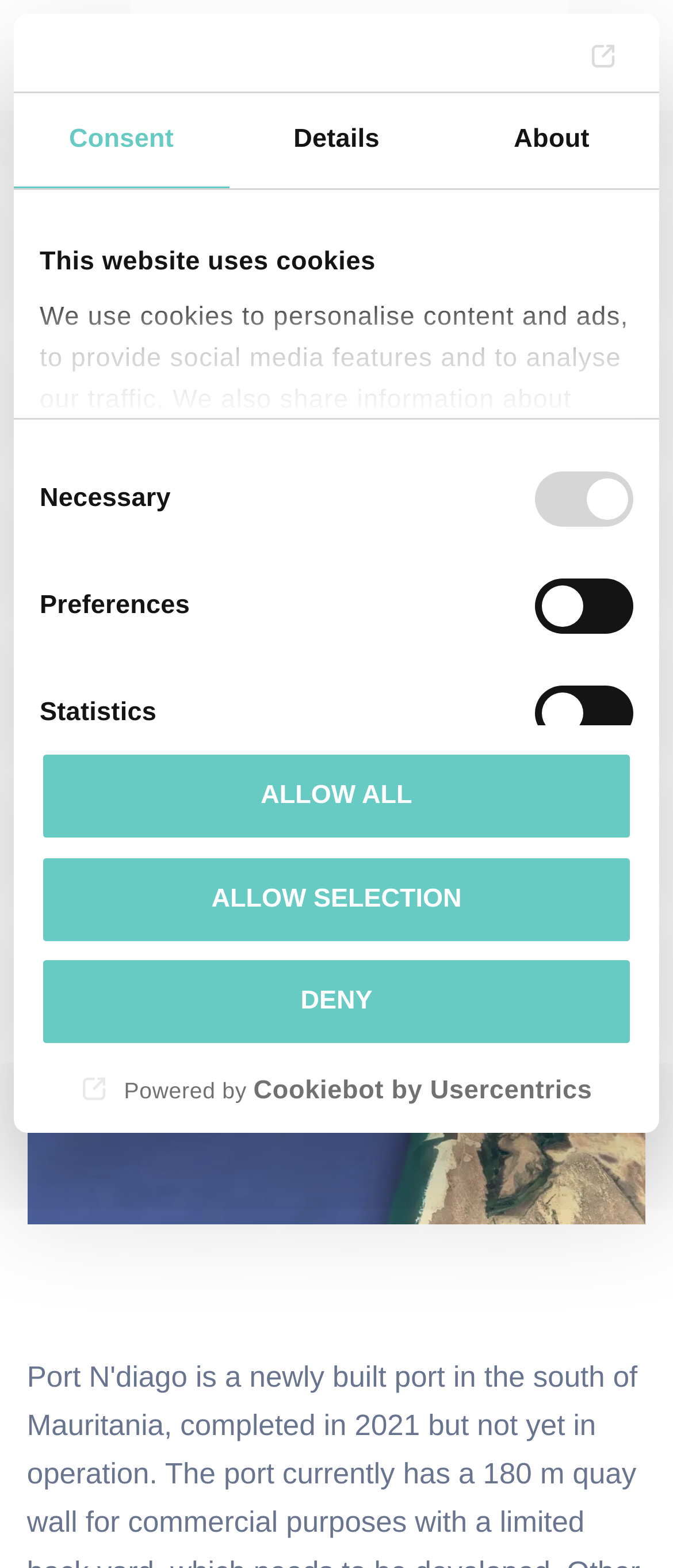Could you highlight the region that needs to be clicked to execute the instruction: "Check out 'Dating Meme'"?

None